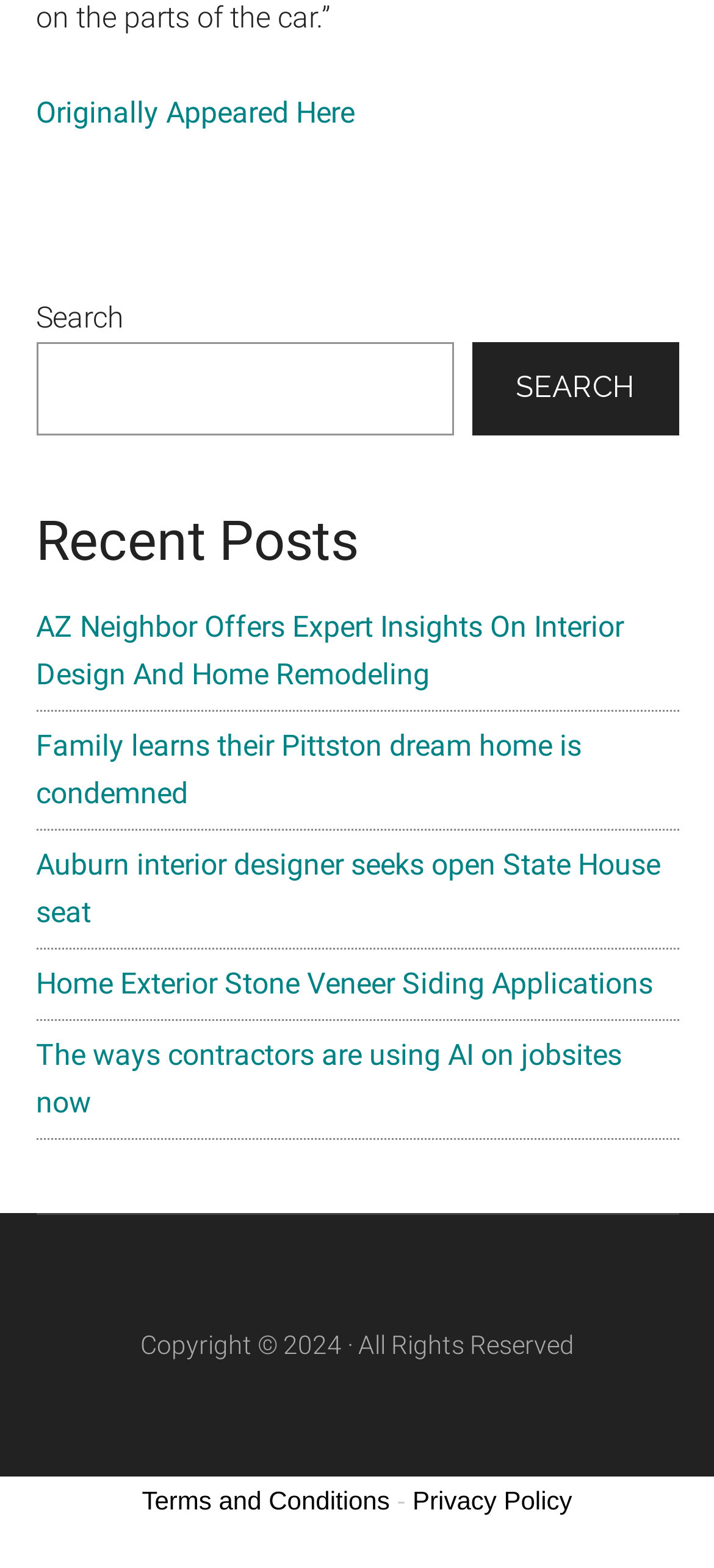Locate the bounding box coordinates of the clickable part needed for the task: "view privacy policy".

[0.578, 0.947, 0.801, 0.966]